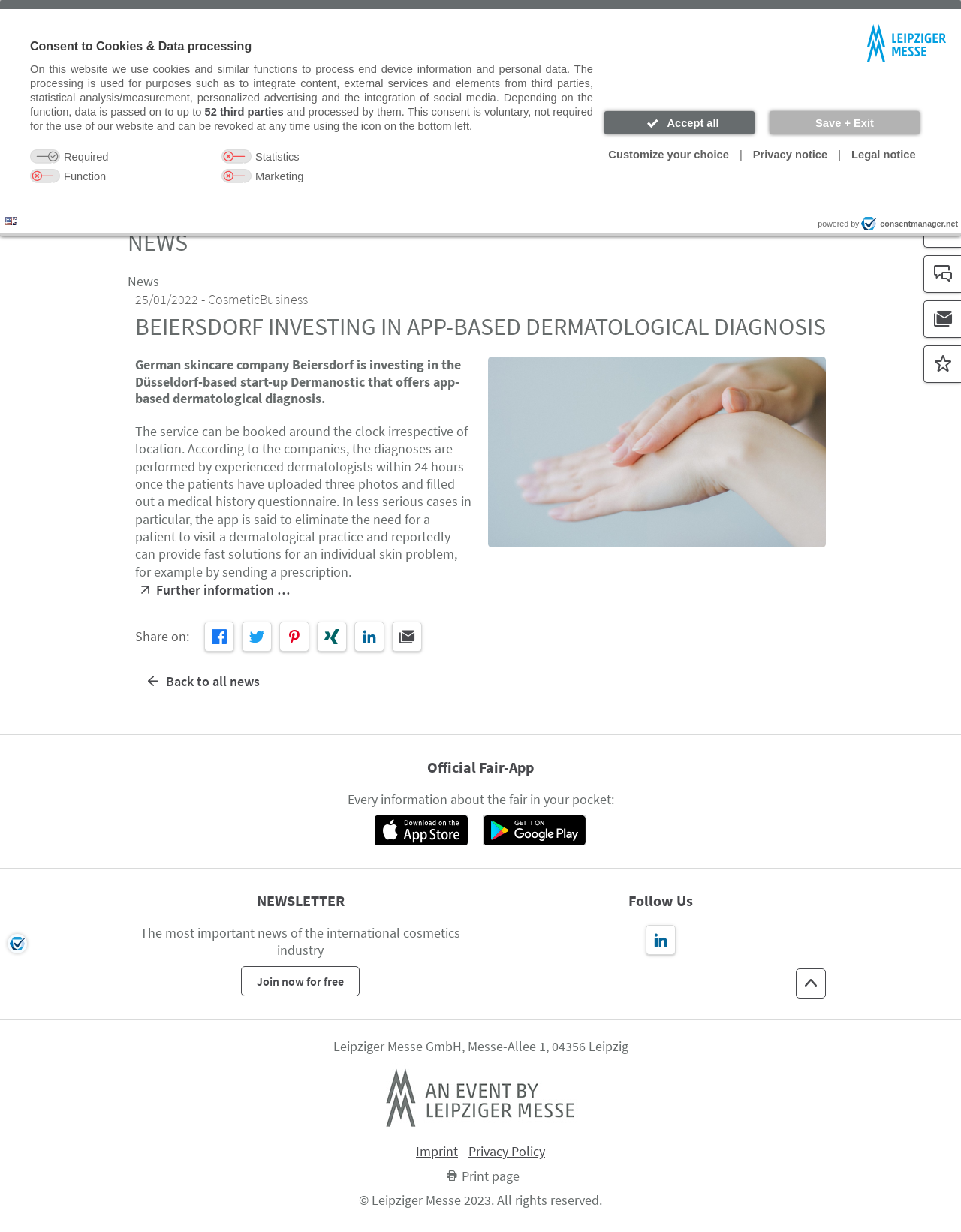What is the purpose of the checkboxes in the 'Purpose' form?
Please answer the question with as much detail as possible using the screenshot.

The checkboxes in the 'Purpose' form are used to select the purposes for which data is processed. The three options are Statistics, Function, and Marketing, which are likely related to the use of cookies and similar functions on the website.